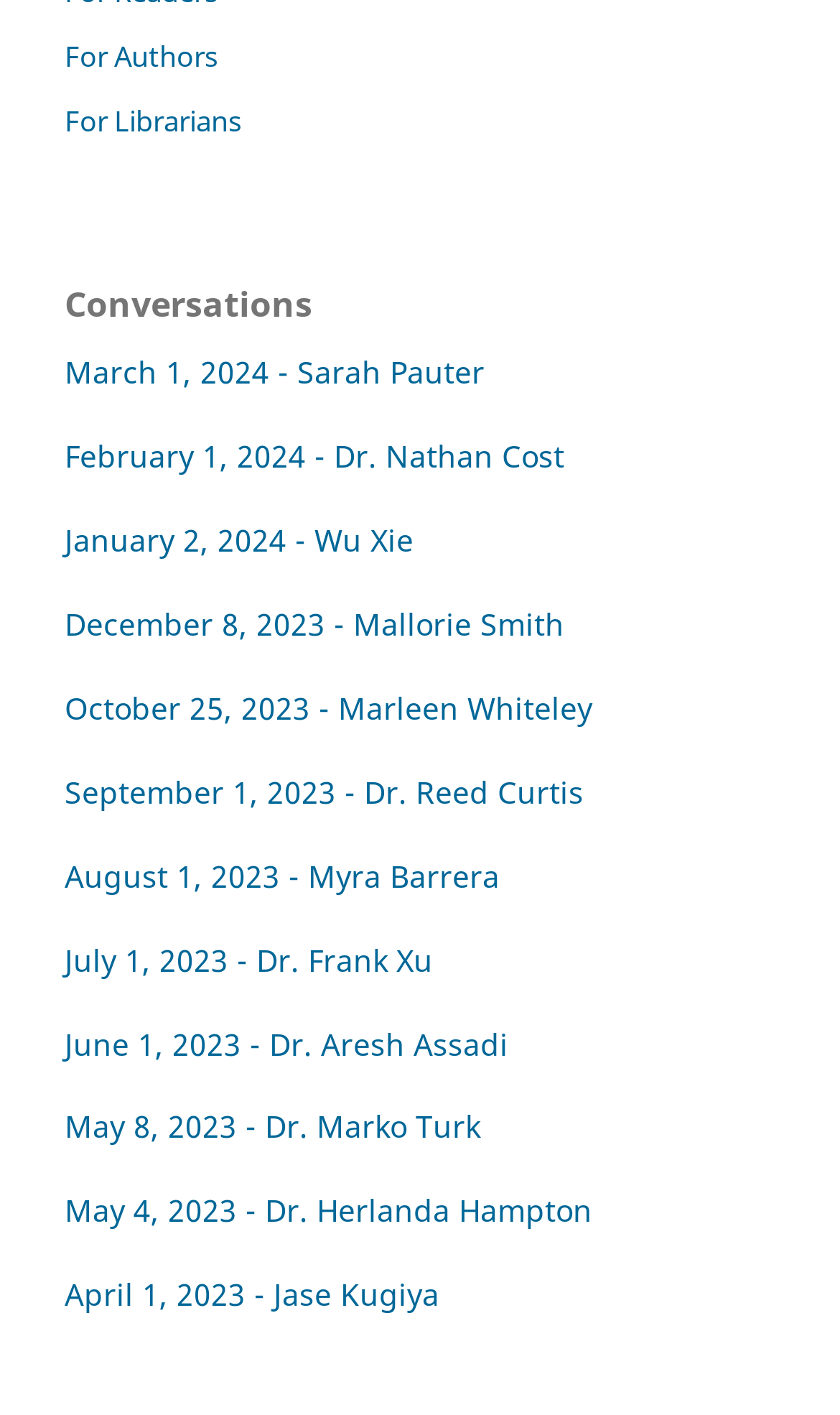Determine the bounding box coordinates of the region to click in order to accomplish the following instruction: "Access resources for authors". Provide the coordinates as four float numbers between 0 and 1, specifically [left, top, right, bottom].

[0.077, 0.025, 0.259, 0.053]